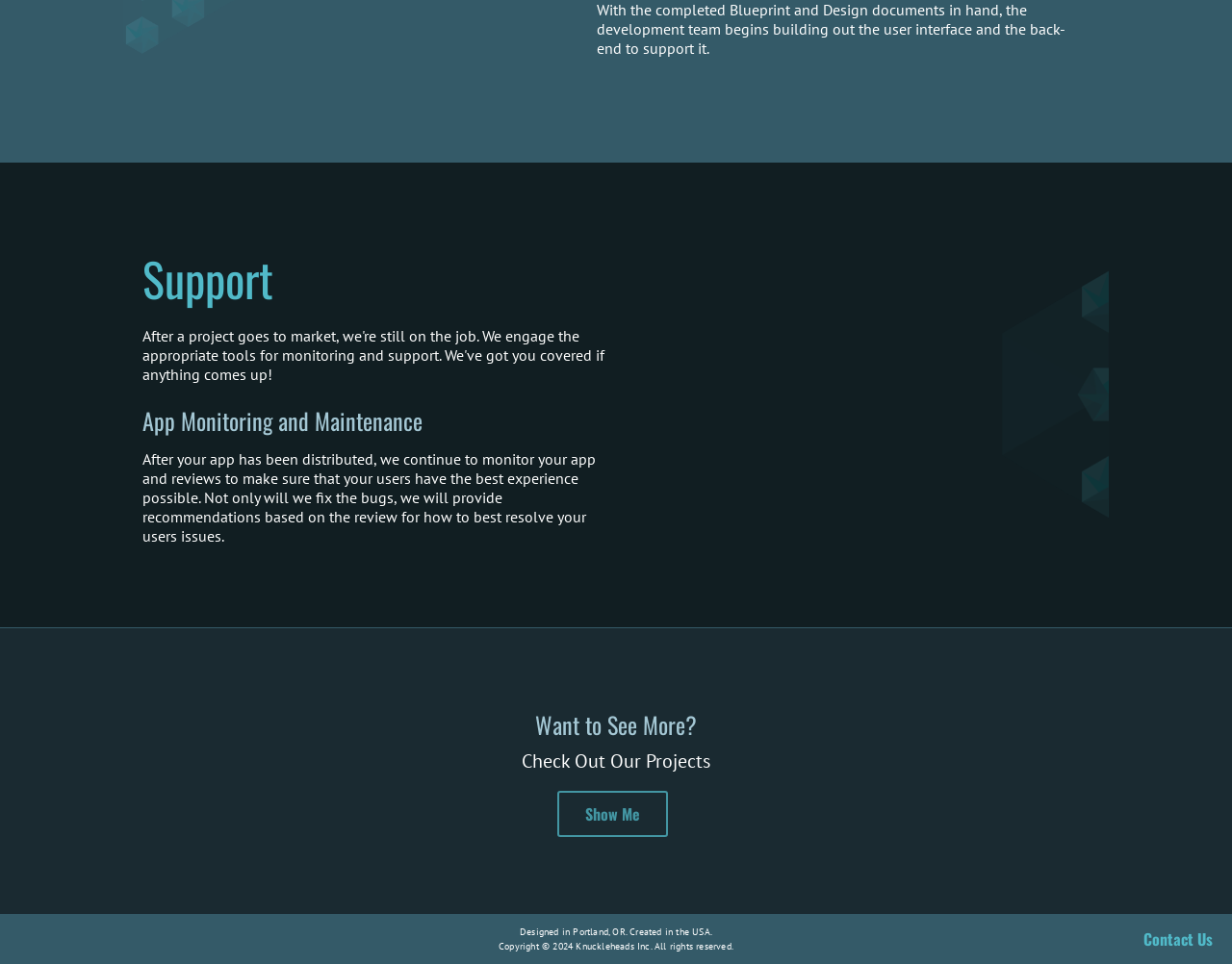What is the purpose of the 'Show Me' link?
Give a single word or phrase answer based on the content of the image.

To show more projects